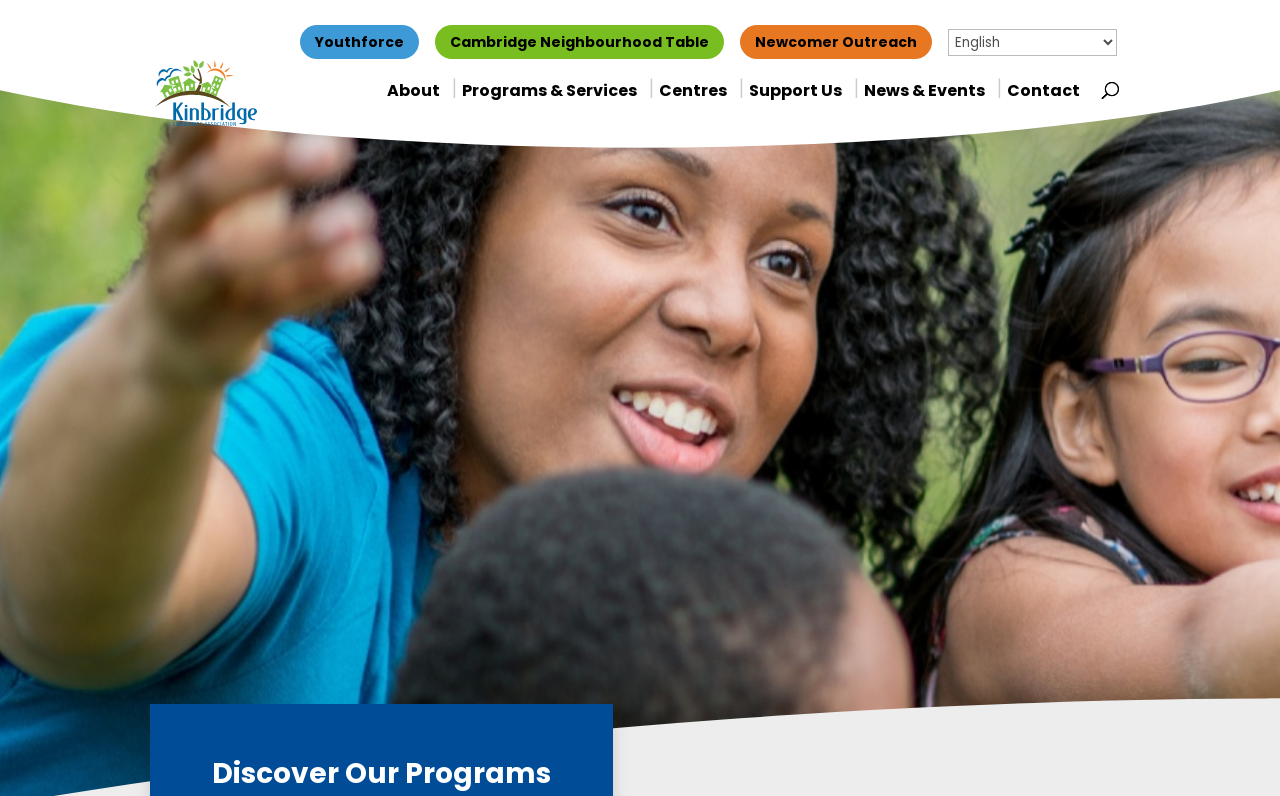Could you specify the bounding box coordinates for the clickable section to complete the following instruction: "Go to the Contact page"?

[0.787, 0.106, 0.844, 0.136]